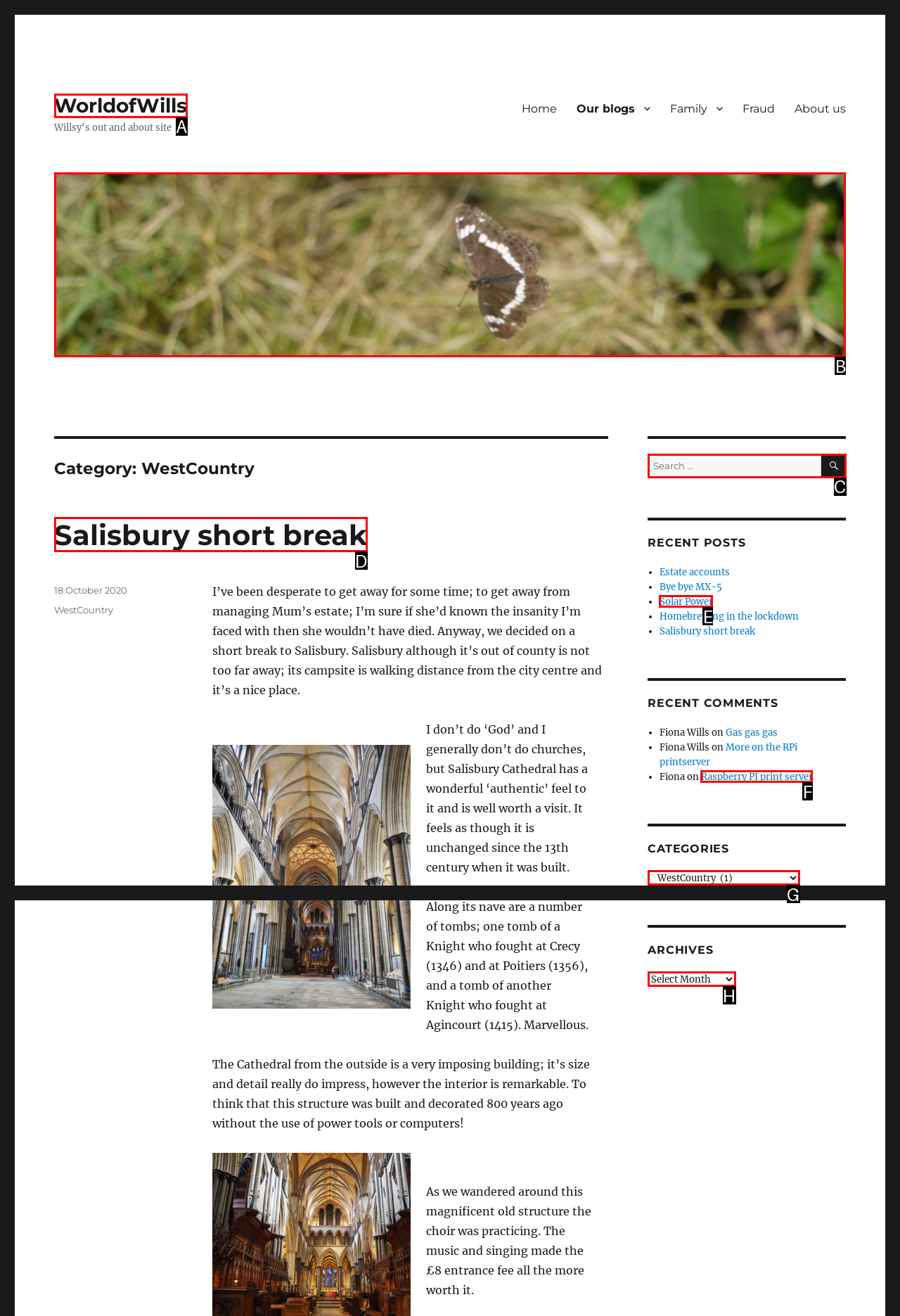Select the appropriate HTML element that needs to be clicked to finish the task: Search for something
Reply with the letter of the chosen option.

C